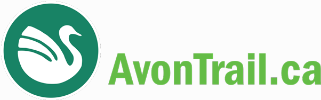Offer an in-depth caption for the image presented.

The image features the logo of AvonTrail, prominently displayed within a circular green background. The logo showcases a graceful swan in white, symbolizing the natural beauty and tranquility associated with the Avon Trail, a scenic 130 km hiking route stretching from St. Marys to Conestogo. Below the swan, the text "AvonTrail.ca" is presented in a clear, vibrant green font, emphasizing the online presence and accessibility of the trail's resources and information. This logo serves as a visual representation of the trail's commitment to outdoor exploration and environmental stewardship, inviting visitors to discover and enjoy the lush landscapes along the hiking route.